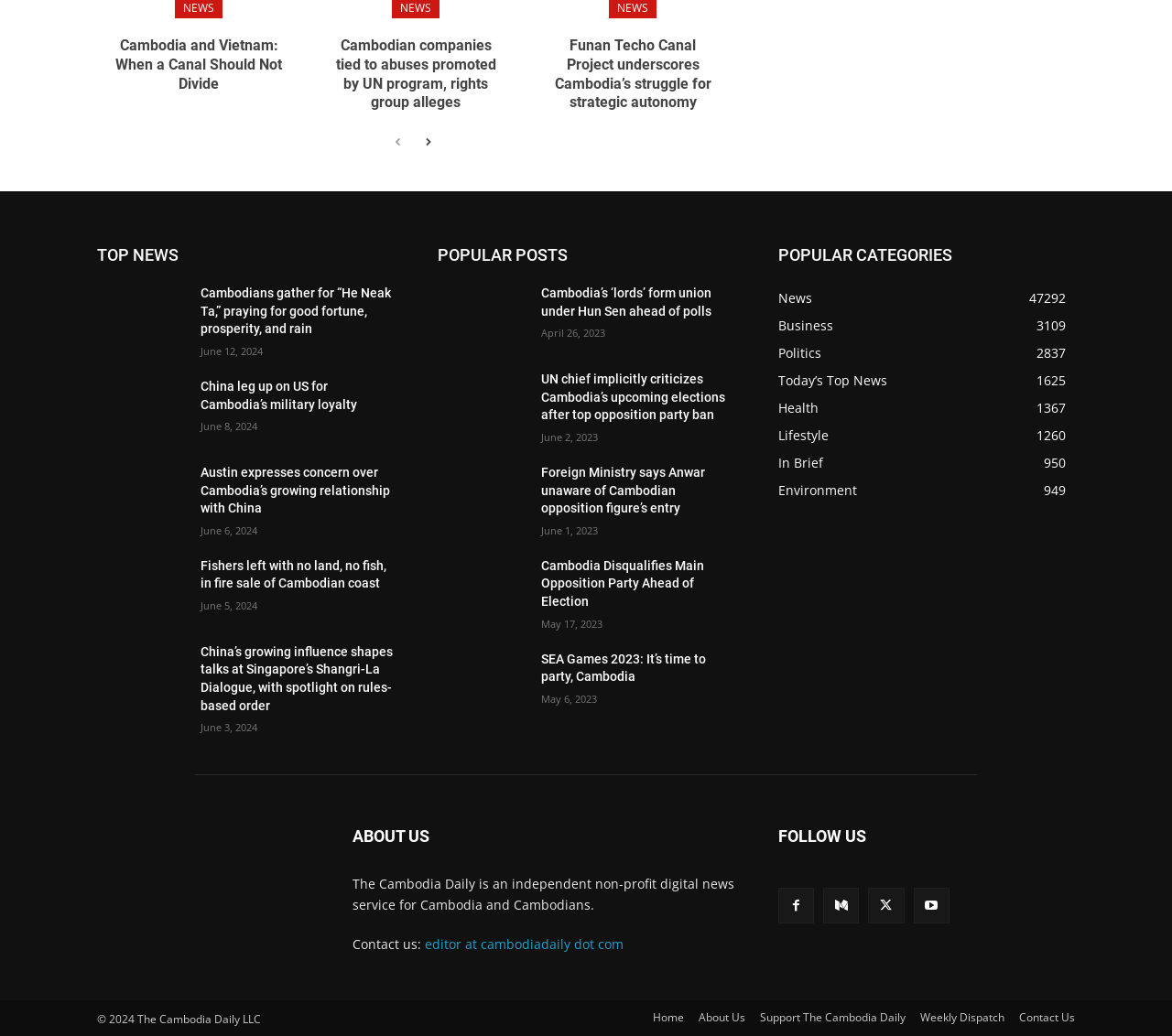Answer the following query concisely with a single word or phrase:
What is the title of the first news article?

Cambodia and Vietnam: When a Canal Should Not Divide